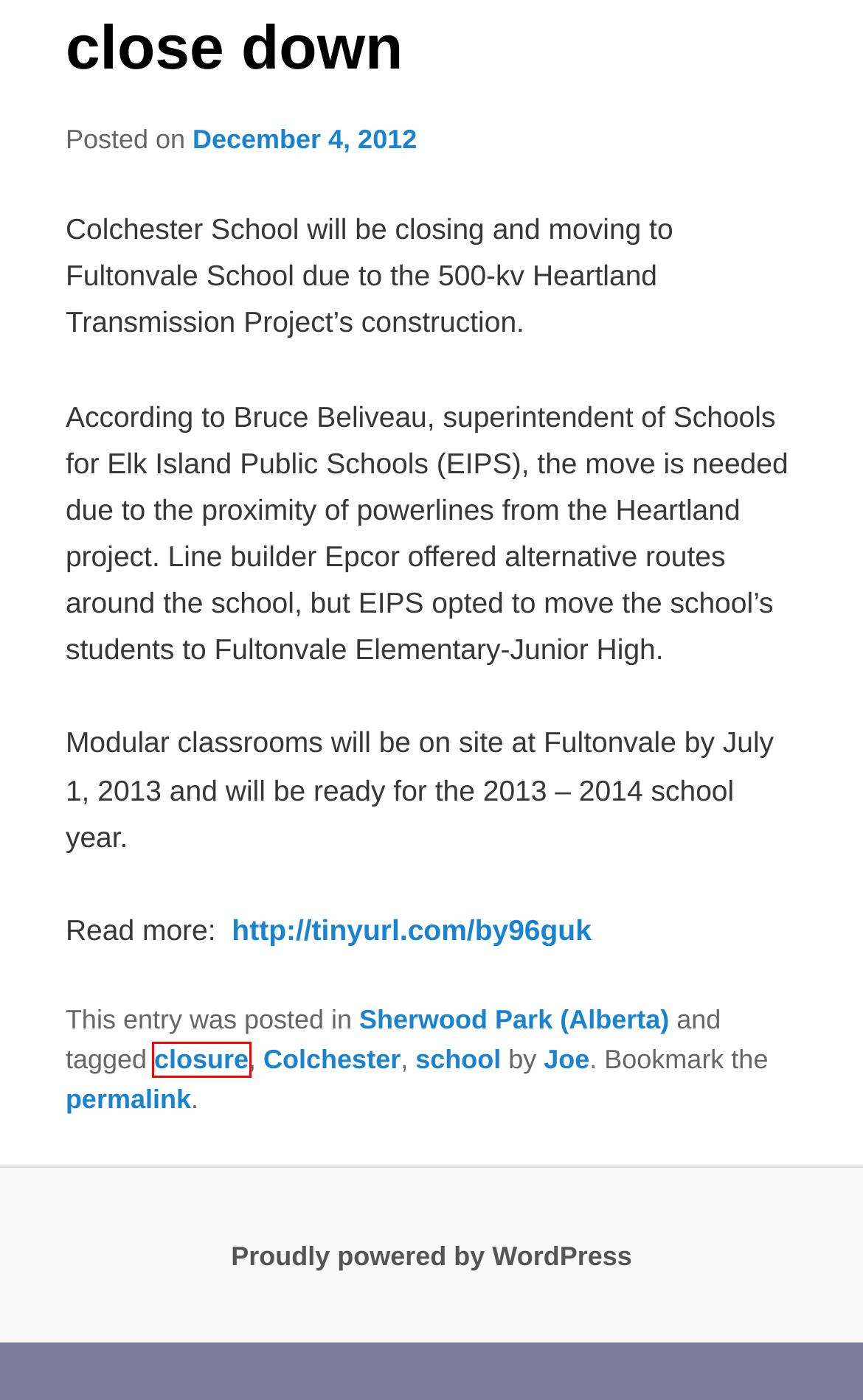Look at the screenshot of a webpage where a red bounding box surrounds a UI element. Your task is to select the best-matching webpage description for the new webpage after you click the element within the bounding box. The available options are:
A. closure | Greatest Boom Ever
B. Joe | Greatest Boom Ever
C. Connect | Greatest Boom Ever
D. Colchester | Greatest Boom Ever
E. Blog Tool, Publishing Platform, and CMS – WordPress.org
F. Mortgage Tools | Greatest Boom Ever
G. Sherwood Park (Alberta) | Greatest Boom Ever
H. school | Greatest Boom Ever

A